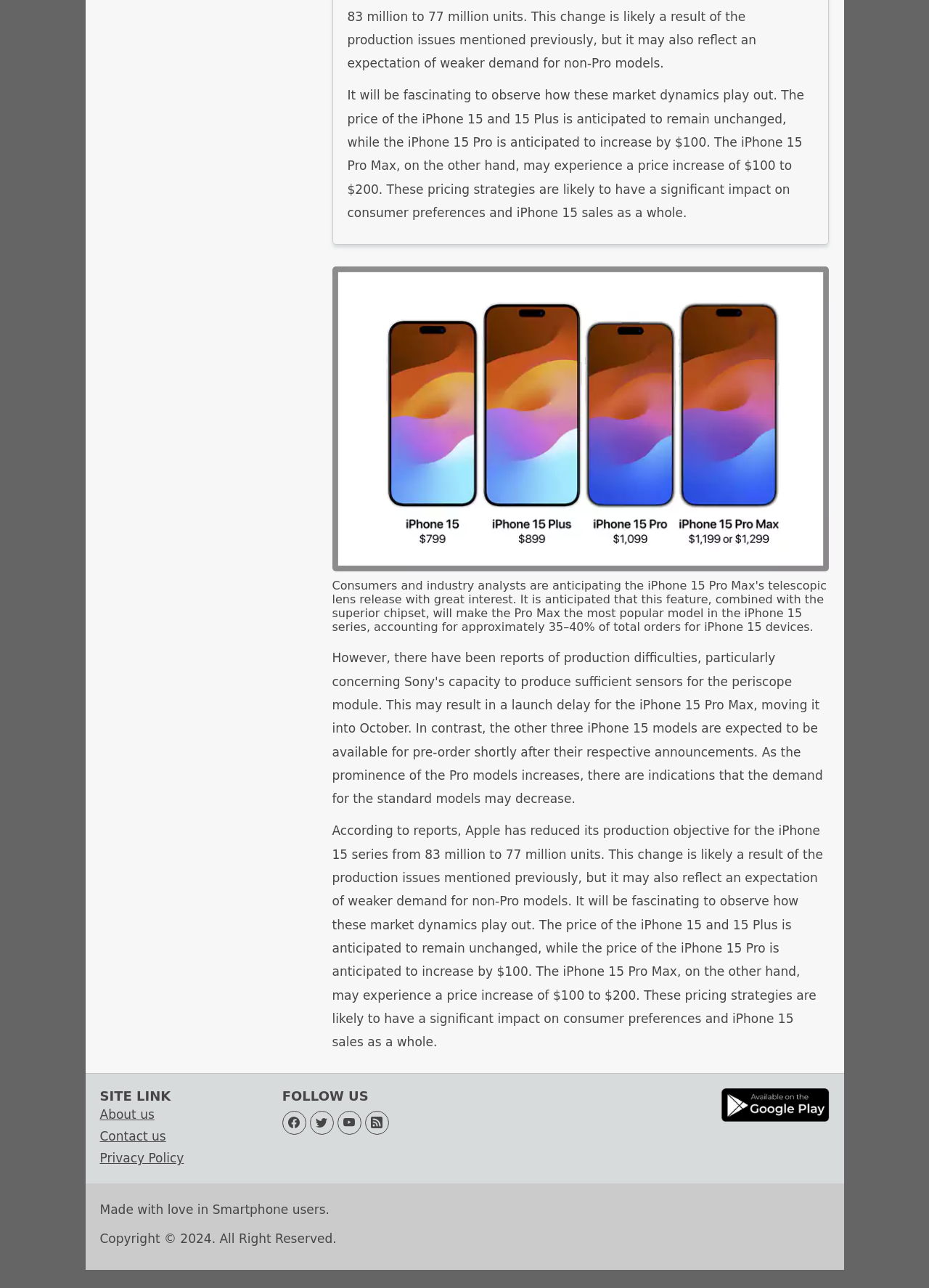Find the bounding box coordinates of the clickable element required to execute the following instruction: "Click on About us". Provide the coordinates as four float numbers between 0 and 1, i.e., [left, top, right, bottom].

[0.107, 0.86, 0.166, 0.871]